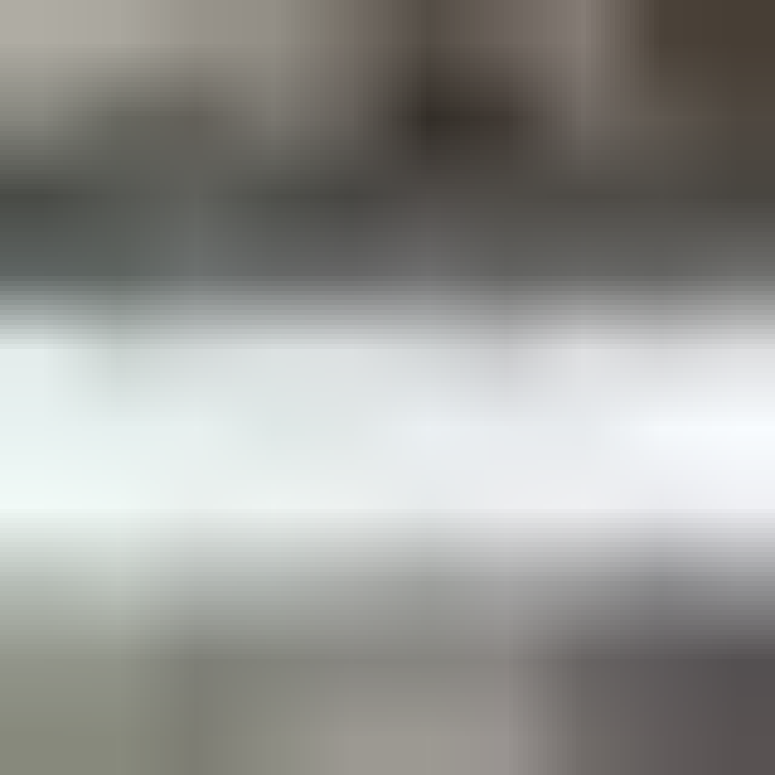Offer a detailed explanation of the image's components.

The image illustrates the theme of "Chicago’s Lakefront: The Rise of the Public Trust Doctrine (and Much More)." It likely depicts a scenic aspect of Chicago's waterfront, emphasizing the interplay of nature and urban development related to public trust and environmental law. This visual representation may reinforce the discussion surrounding the city's historical and legal significance in preserving public spaces. The backdrop suggests a blend of city and lakefront, highlighting the importance of maintaining open spaces for the community, reflecting on Chicago's motto "Urbs in Horto," meaning "City in a Garden." This image serves to enhance the reader’s connection to the topic presented in the accompanying article.